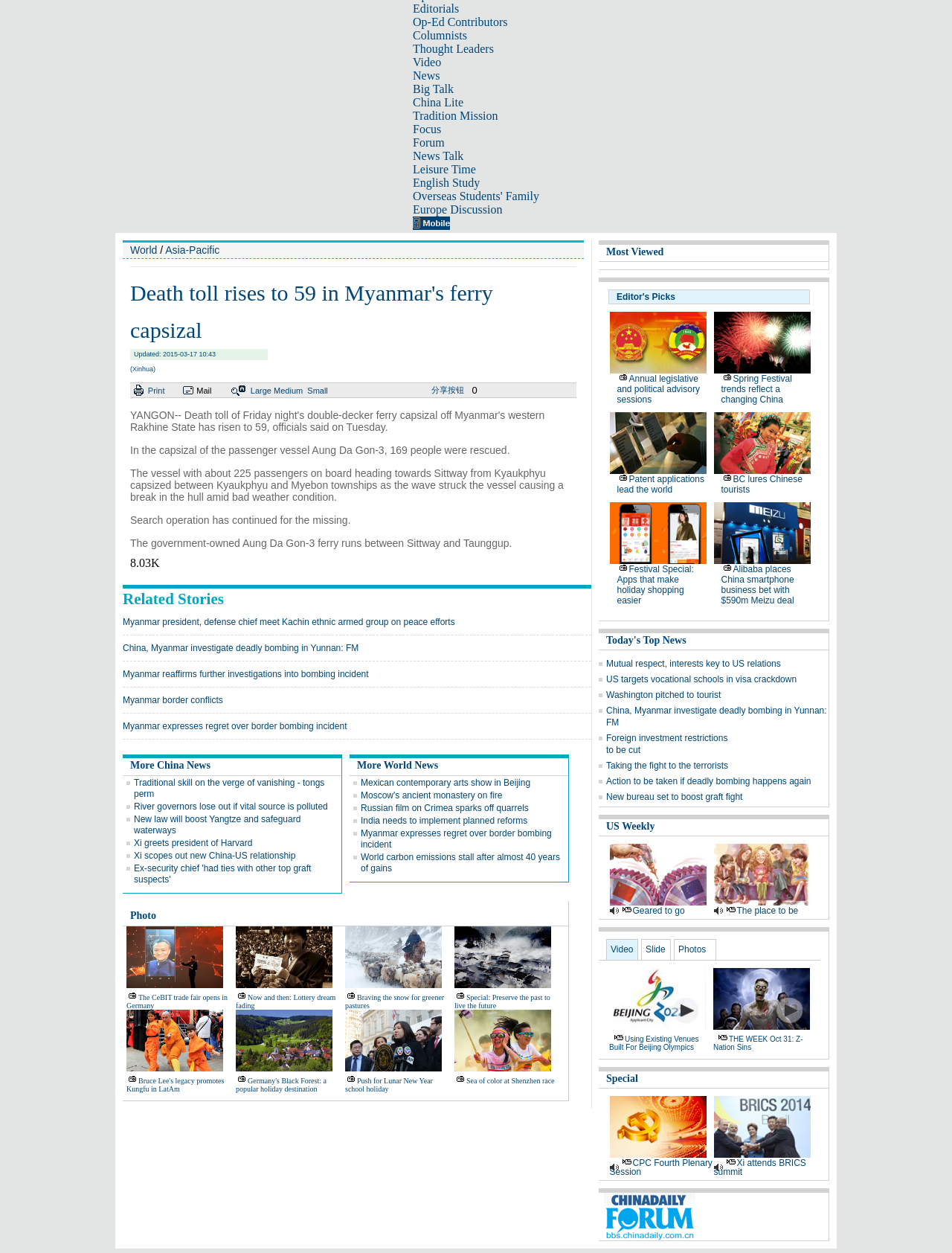Pinpoint the bounding box coordinates of the element to be clicked to execute the instruction: "Click on 'More World News'".

[0.375, 0.606, 0.46, 0.615]